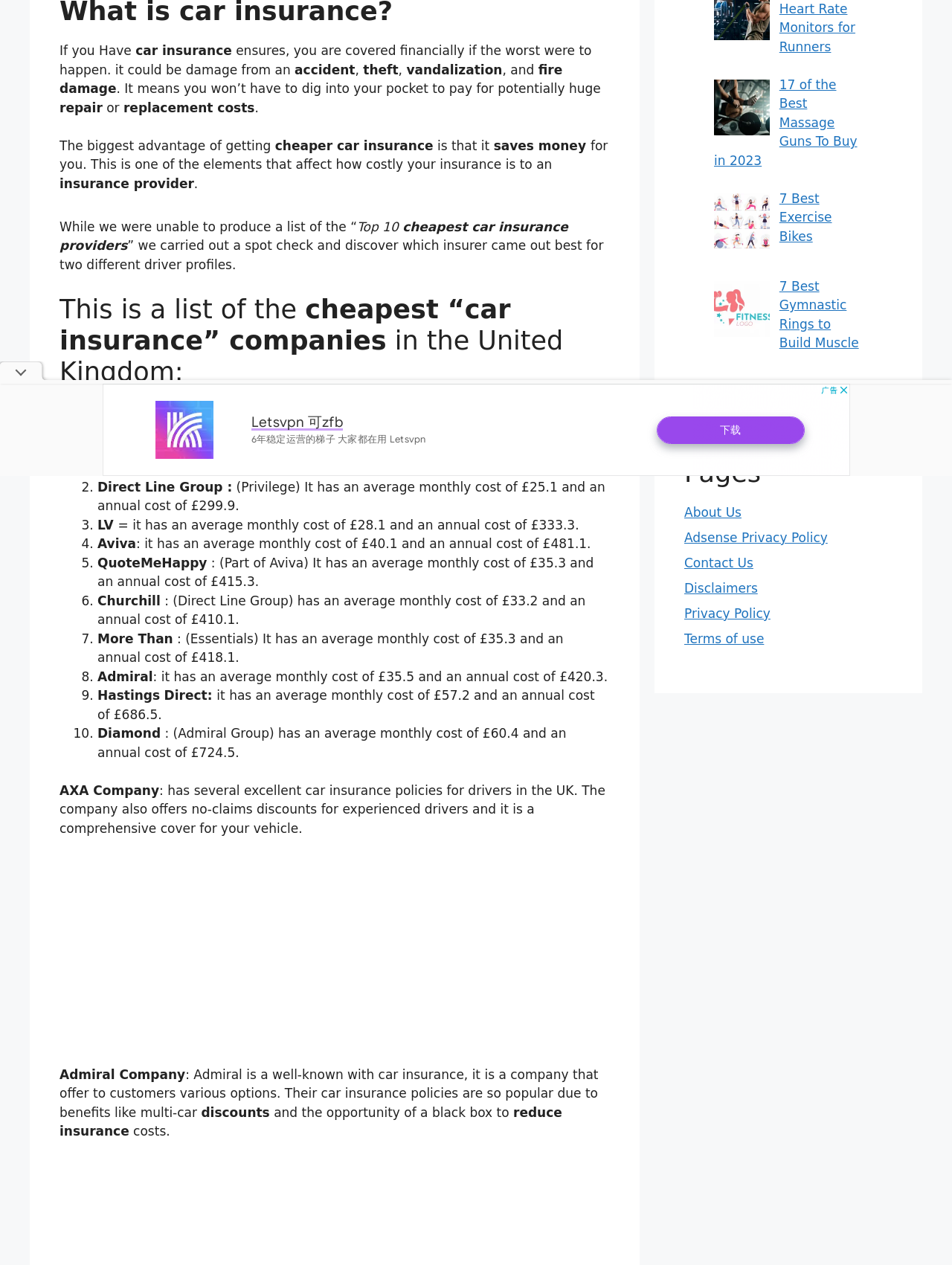Predict the bounding box for the UI component with the following description: "About Us".

[0.719, 0.399, 0.779, 0.411]